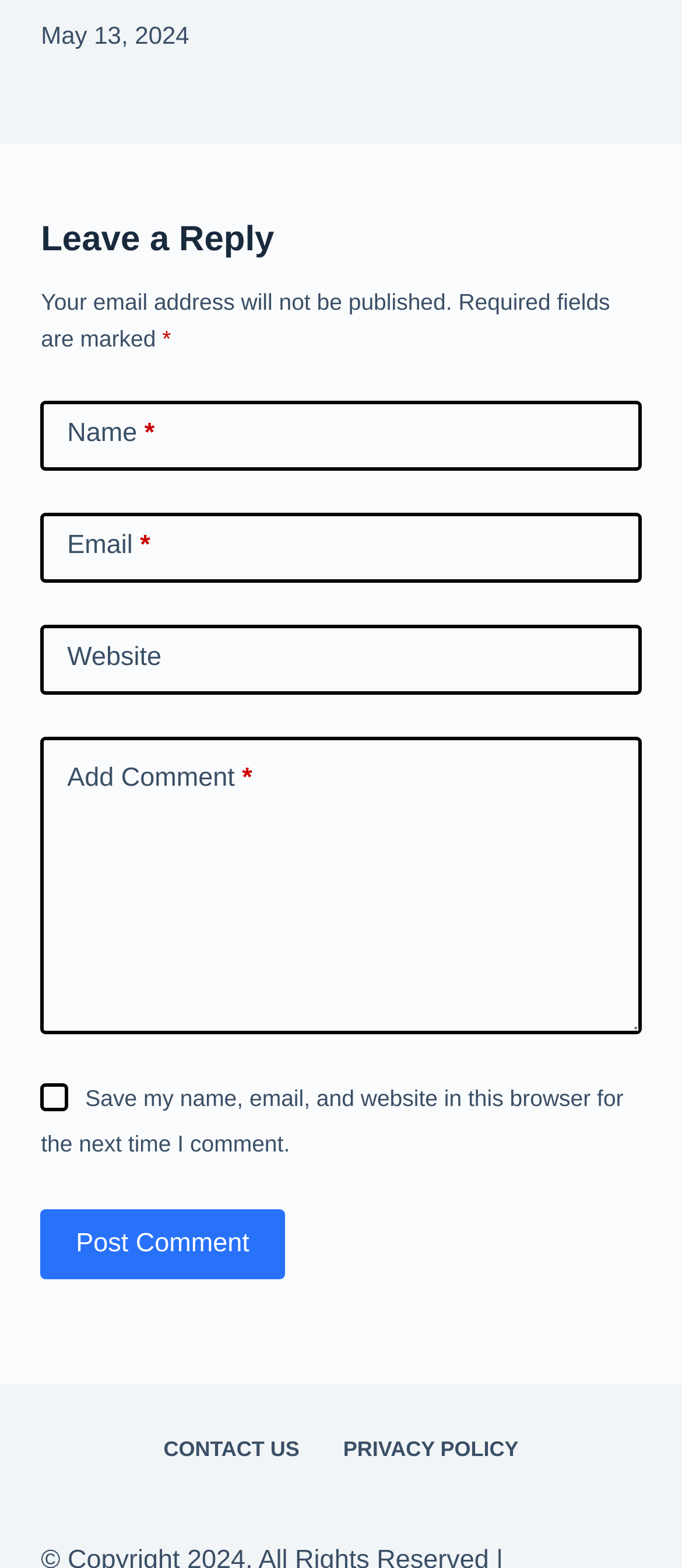Specify the bounding box coordinates of the element's area that should be clicked to execute the given instruction: "Post your comment". The coordinates should be four float numbers between 0 and 1, i.e., [left, top, right, bottom].

[0.06, 0.772, 0.417, 0.816]